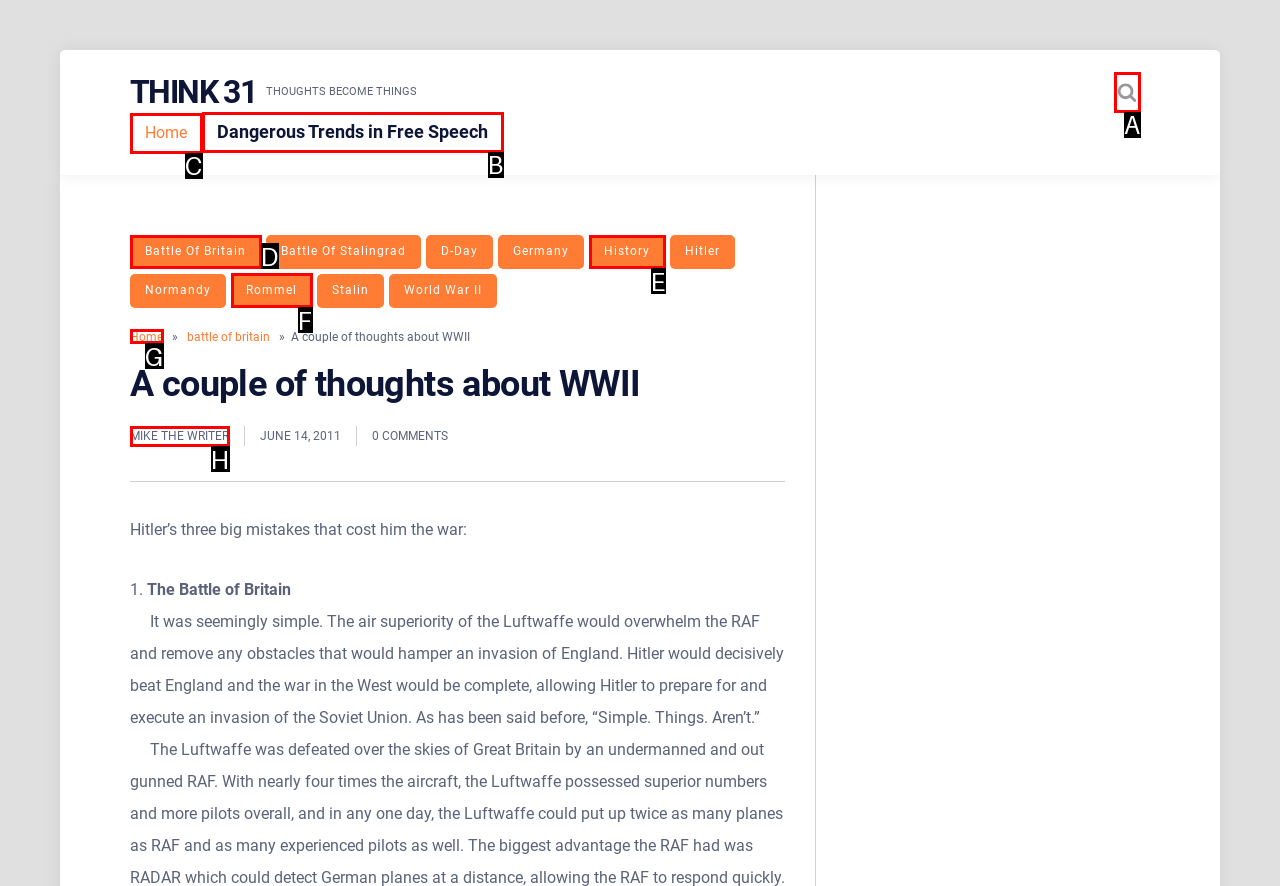For the instruction: View the article by 'MIKE THE WRITER', determine the appropriate UI element to click from the given options. Respond with the letter corresponding to the correct choice.

H